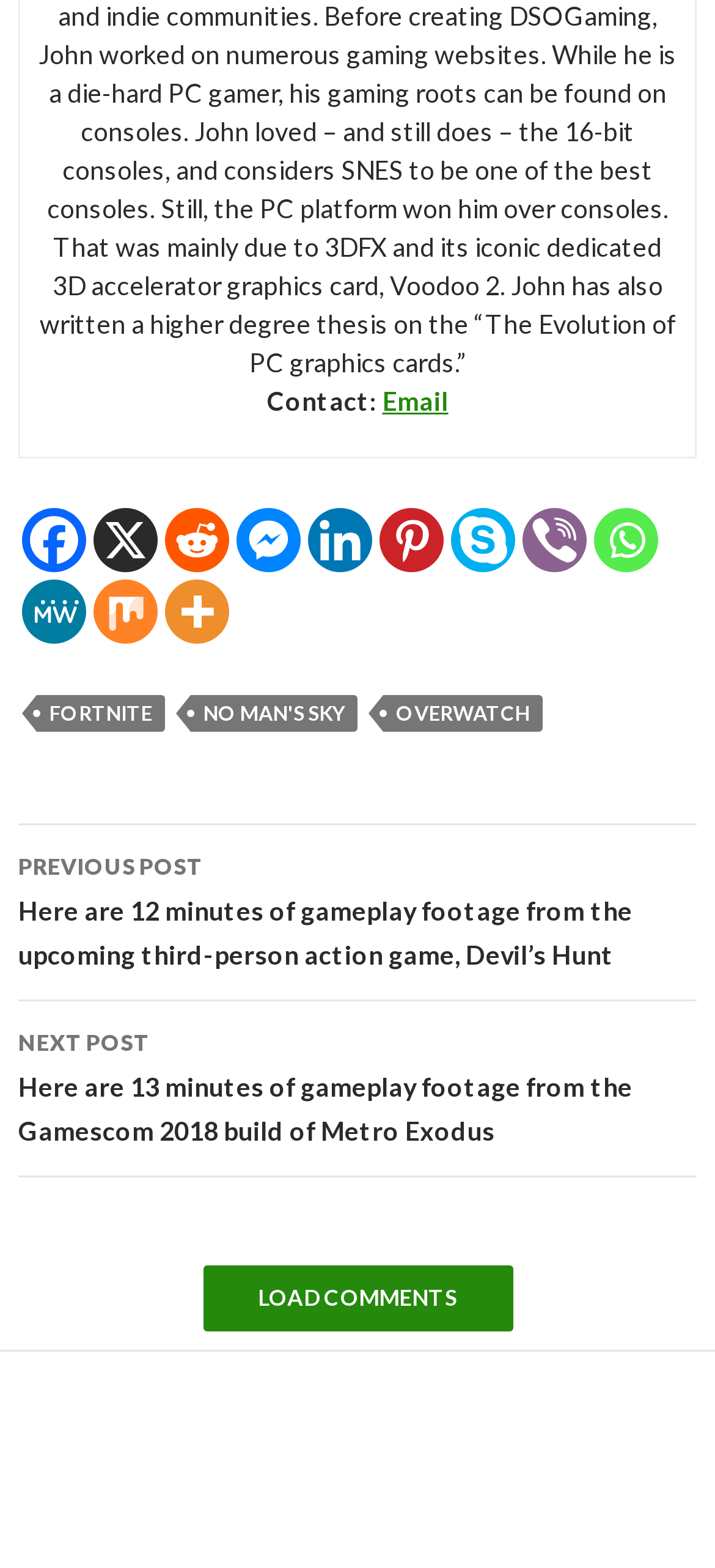Provide your answer in a single word or phrase: 
What is the purpose of the 'LOAD COMMENTS' button?

To load comments